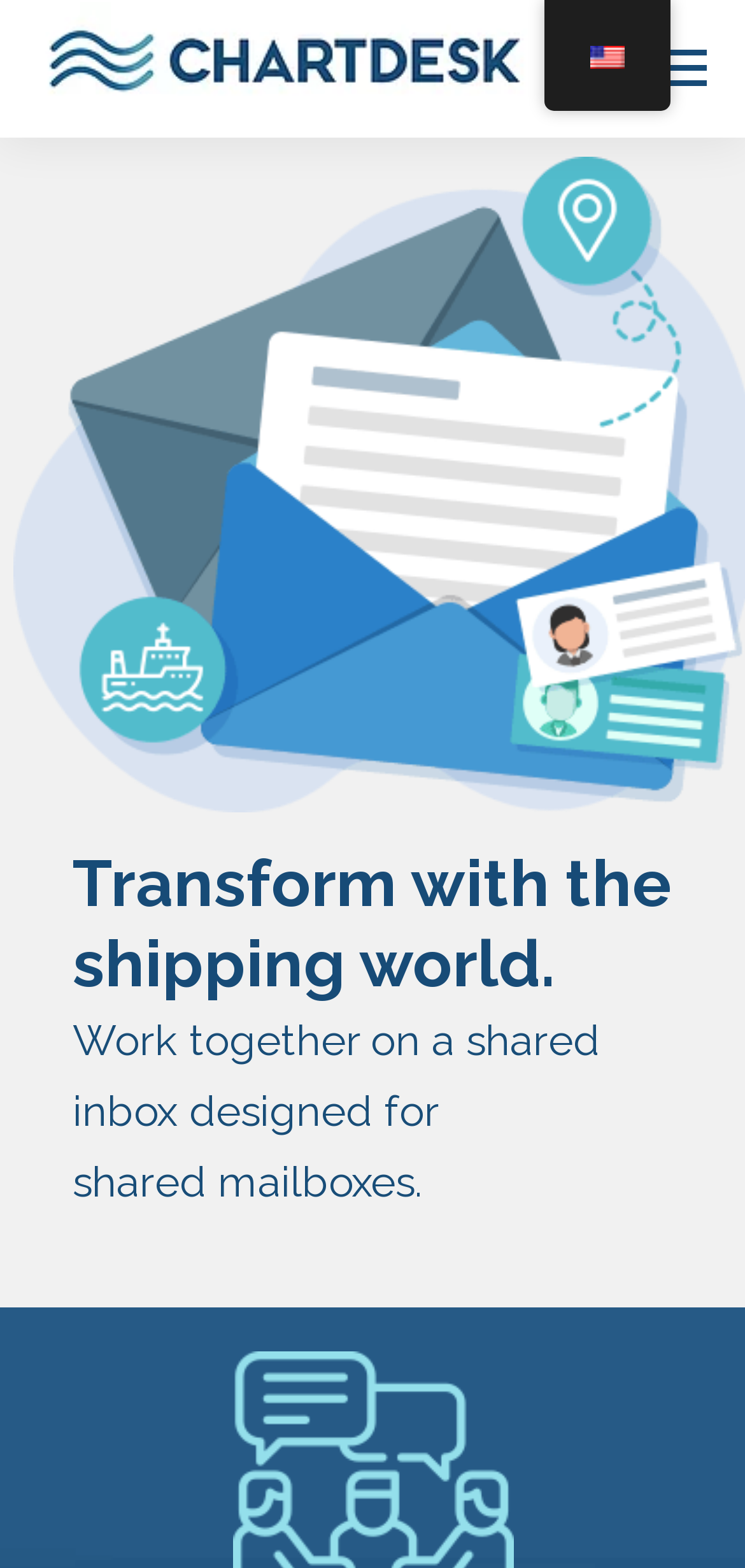Identify and provide the text content of the webpage's primary headline.

Transform with the shipping world.